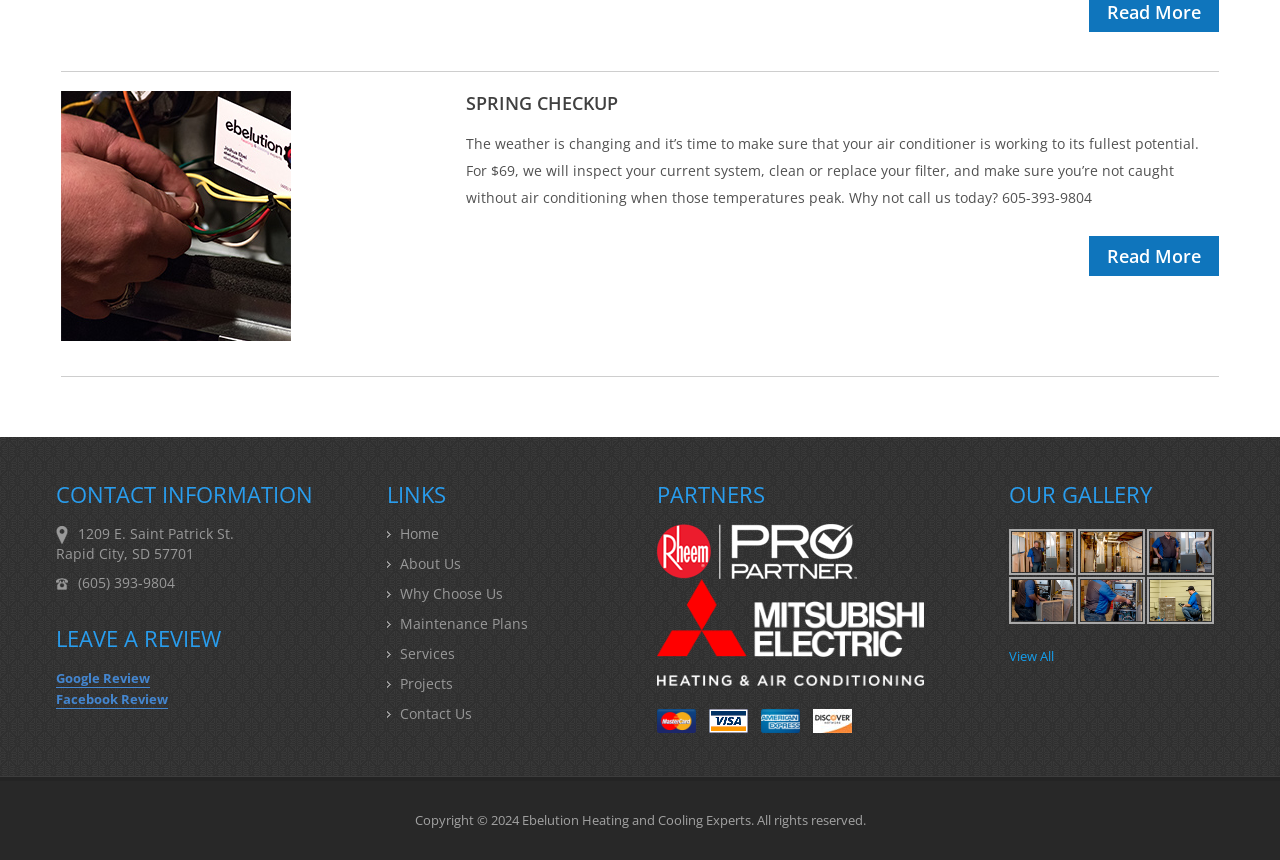What is the company's phone number?
Give a detailed response to the question by analyzing the screenshot.

The company's phone number can be found in the CONTACT INFORMATION section, which is located in the middle of the webpage. The phone number is listed as (605) 393-9804.